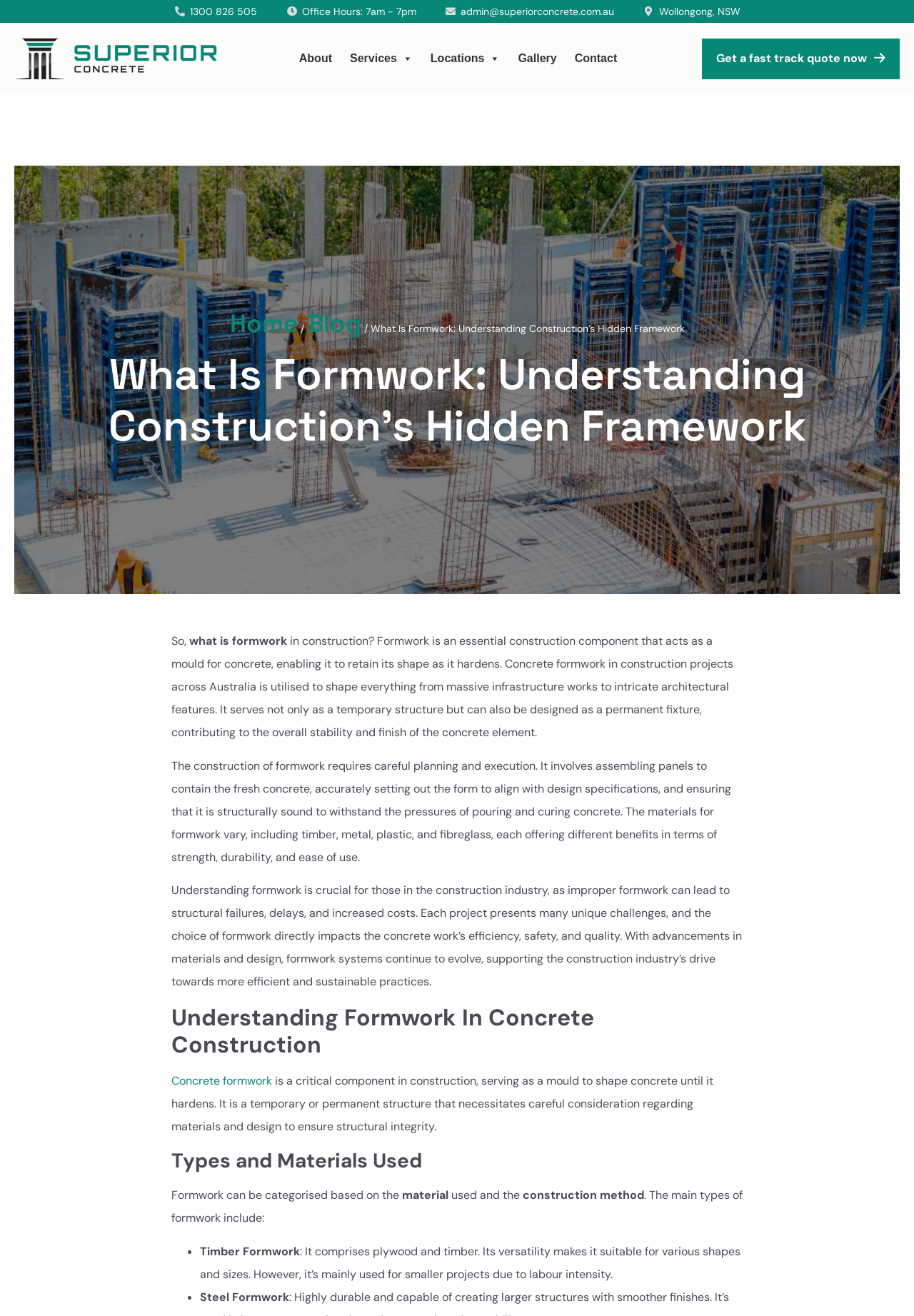What is the purpose of formwork in construction?
Make sure to answer the question with a detailed and comprehensive explanation.

According to the webpage, formwork is an essential construction component that acts as a mould for concrete, enabling it to retain its shape as it hardens.